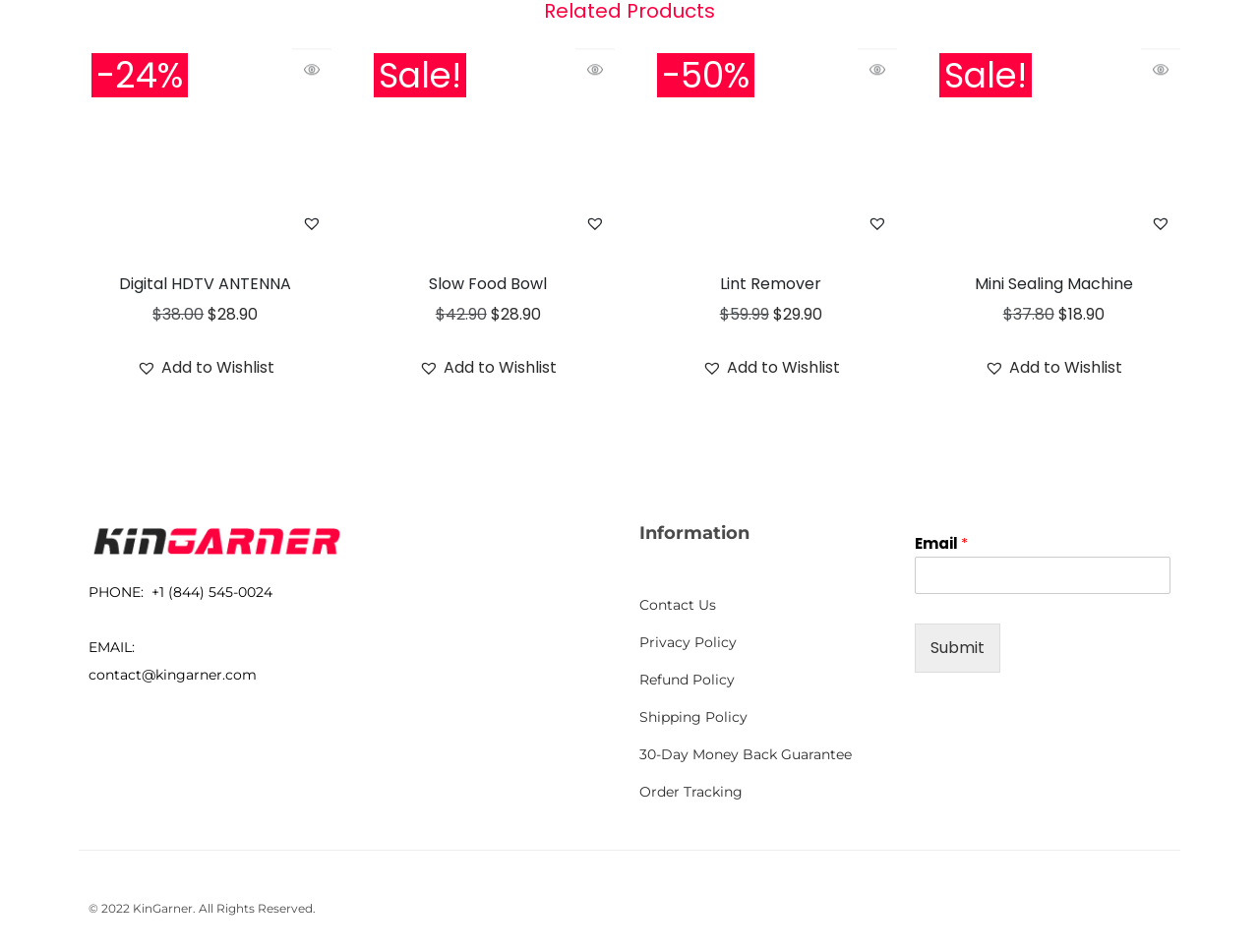Give a succinct answer to this question in a single word or phrase: 
What is the purpose of the textbox at the bottom of the page?

Email